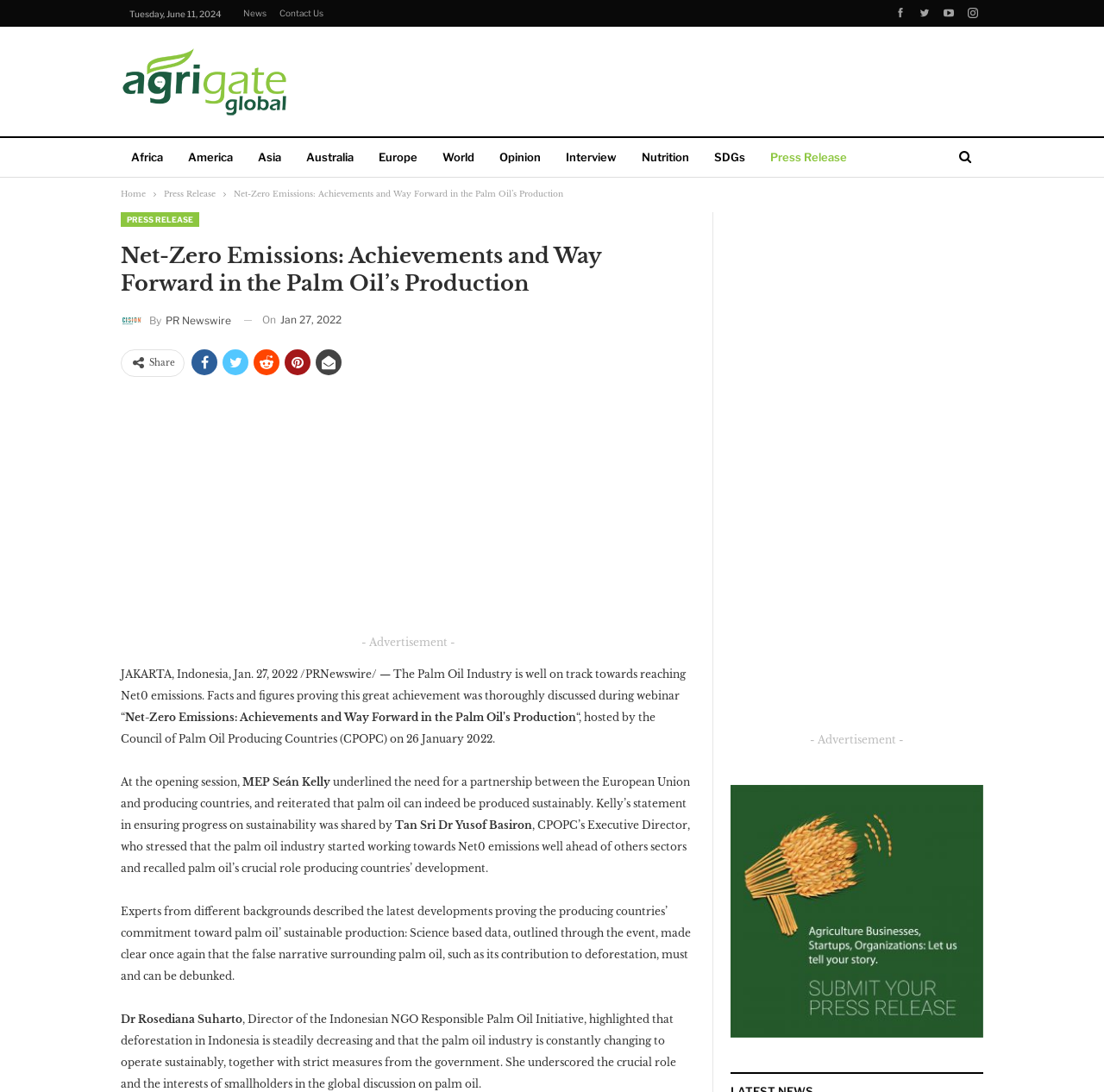Answer the question below with a single word or a brief phrase: 
Who is the MEP mentioned in the article?

Seán Kelly